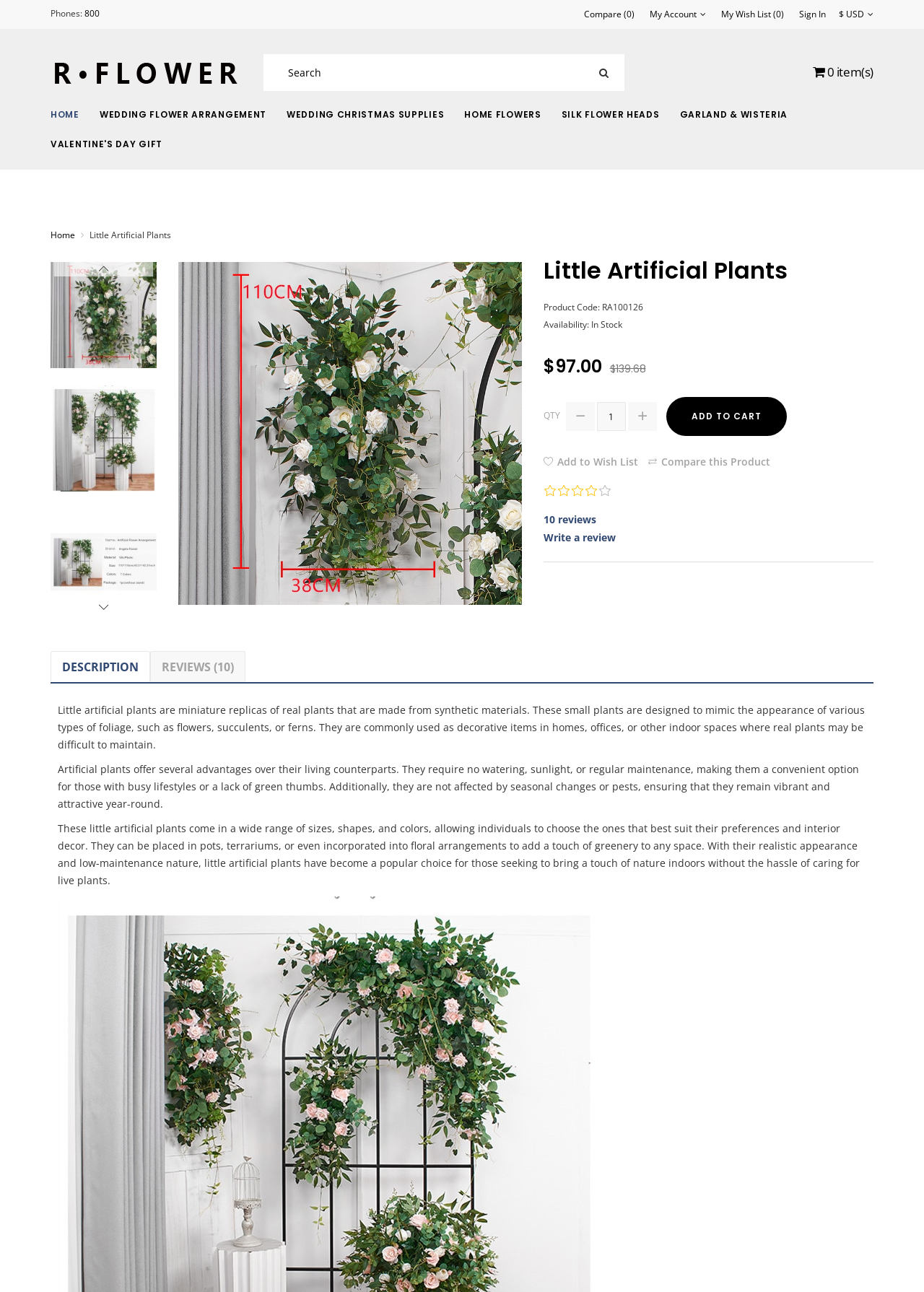Respond with a single word or phrase to the following question: What is the product code of the item?

RA100126